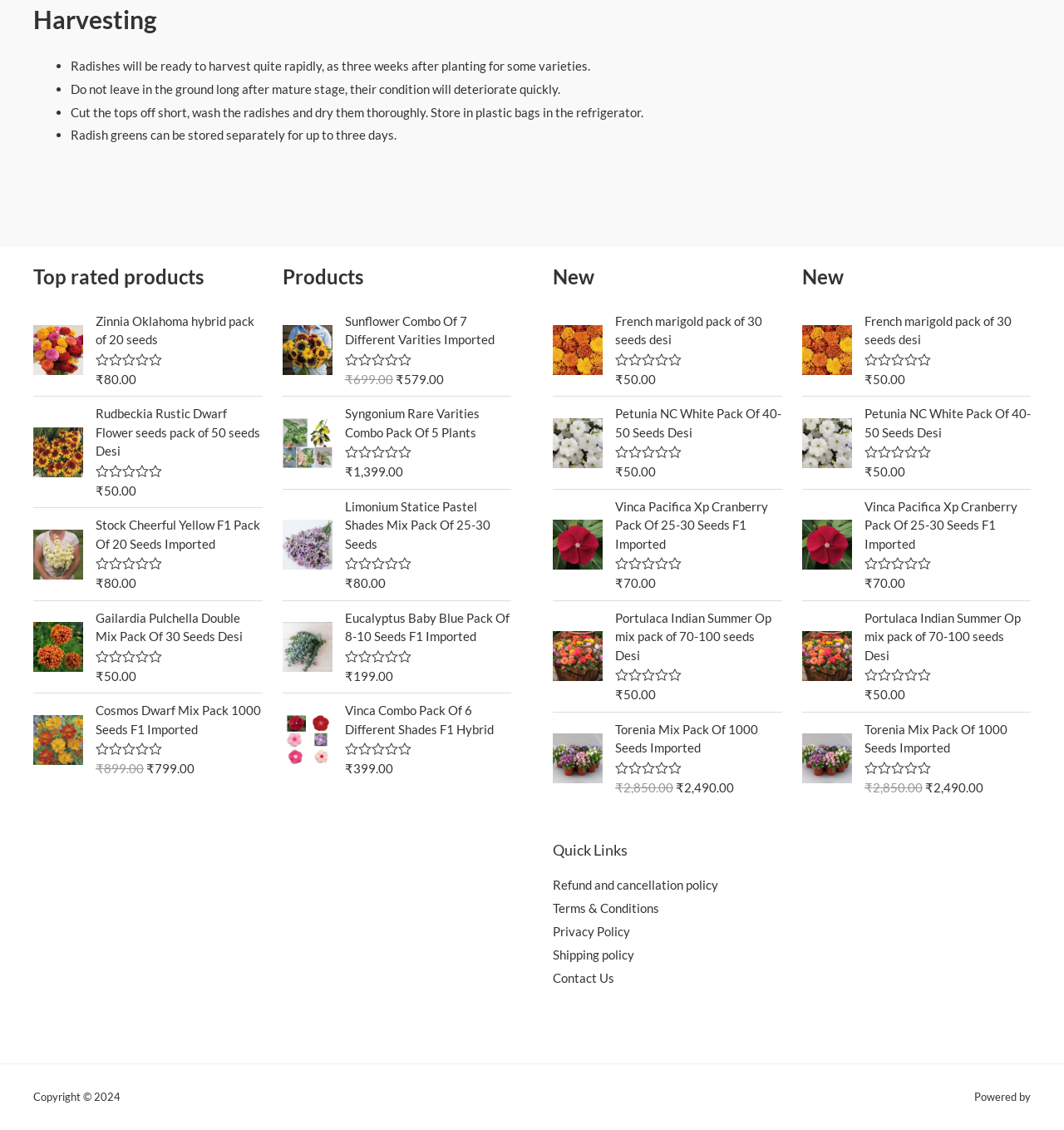Identify the bounding box of the HTML element described as: "Terms & Conditions".

[0.52, 0.797, 0.62, 0.81]